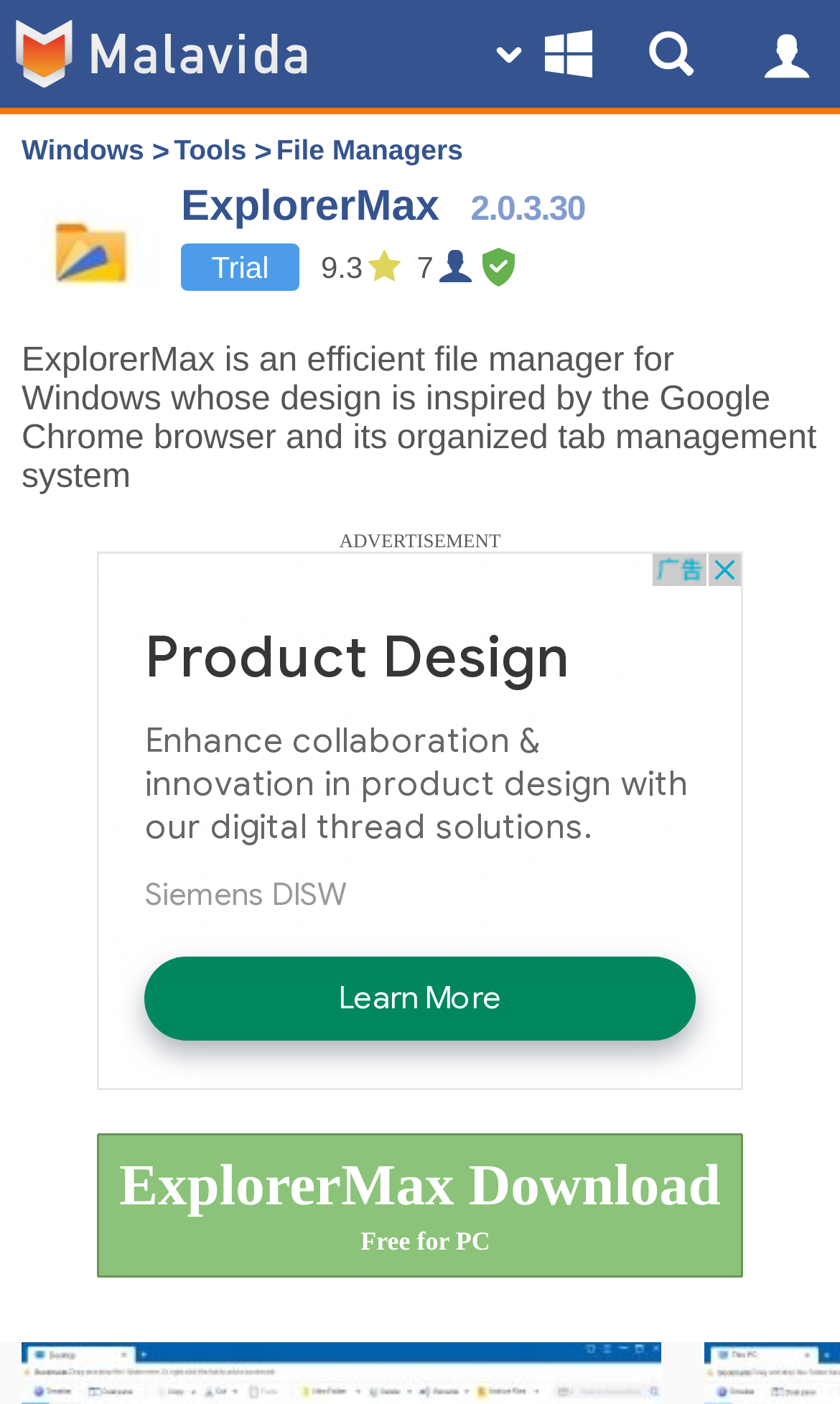Summarize the webpage with intricate details.

The webpage is about ExplorerMax, a file manager for Windows. At the top left, there is a logo of Malavida, accompanied by a link to Malavida. To the right of the logo, there are three links: "Change SO", "Show Search", and "Login", each with an associated icon. The "Change SO" link has an icon of a menu navigation, while the "Show Search" link has a search icon, and the "Login" link has a user icon.

Below the top navigation bar, there are four links: "Windows", "Tools", "File Managers", and "ExplorerMax" with an associated image of ExplorerMax Windows. The "ExplorerMax" link is a heading, and it is followed by the version number "2.0.3.30" and three ratings: "Trial", "9.3", and "7".

To the right of the version number, there is a link "Malavida Safety First" with an associated image. Below this section, there is a paragraph of text describing ExplorerMax as an efficient file manager for Windows, inspired by Google Chrome's design and tab management system.

In the middle of the page, there is an advertisement section with a heading "ADVERTISEMENT" and an iframe displaying the advertisement. At the bottom of the page, there is a prominent link "ExplorerMax Download Free for PC".